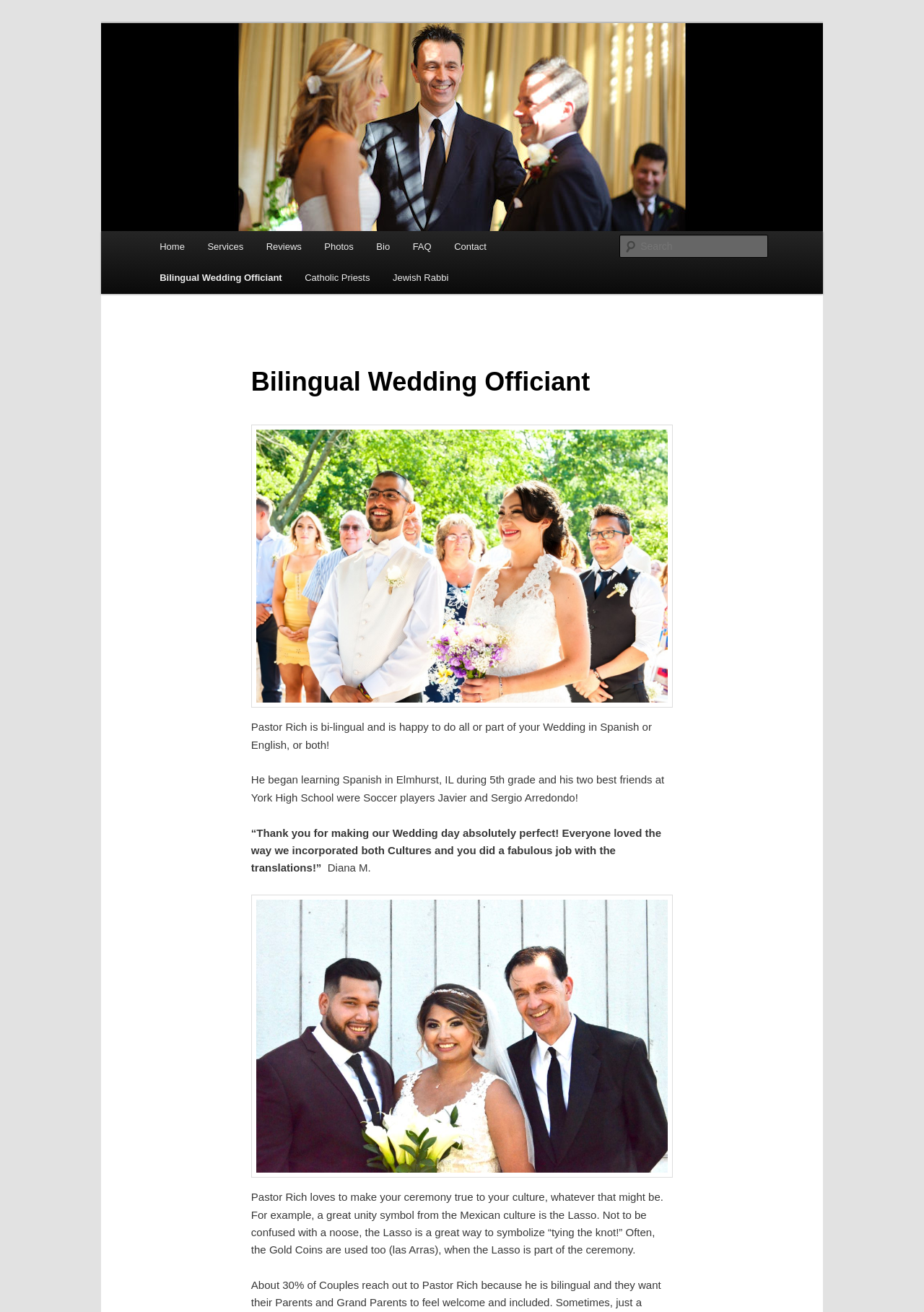Find the bounding box coordinates for the element described here: "parent_node: Search name="s" placeholder="Search"".

[0.671, 0.179, 0.831, 0.196]